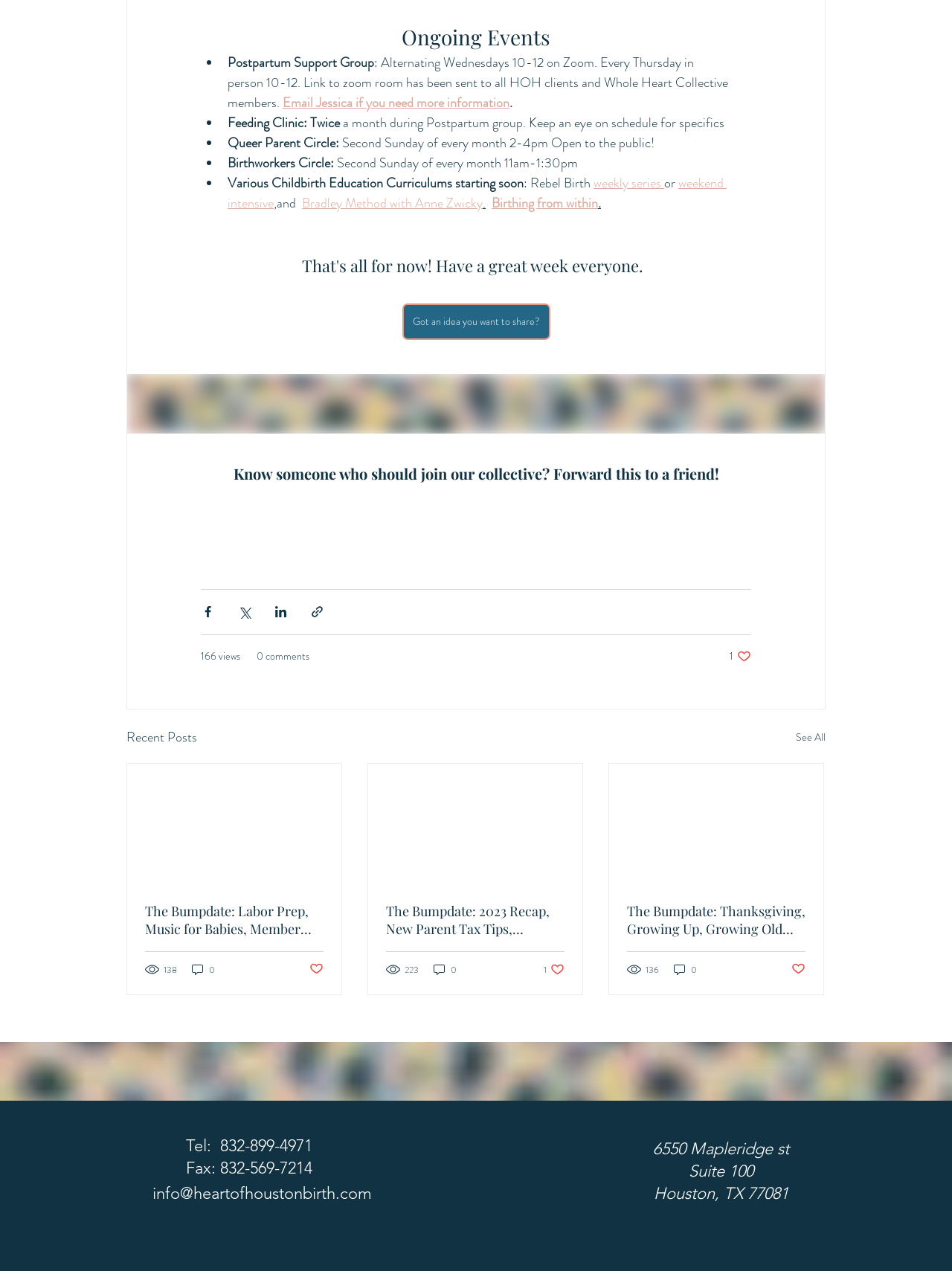How often does the postpartum support group meet?
Look at the image and respond with a single word or a short phrase.

Alternating Wednesdays and every Thursday